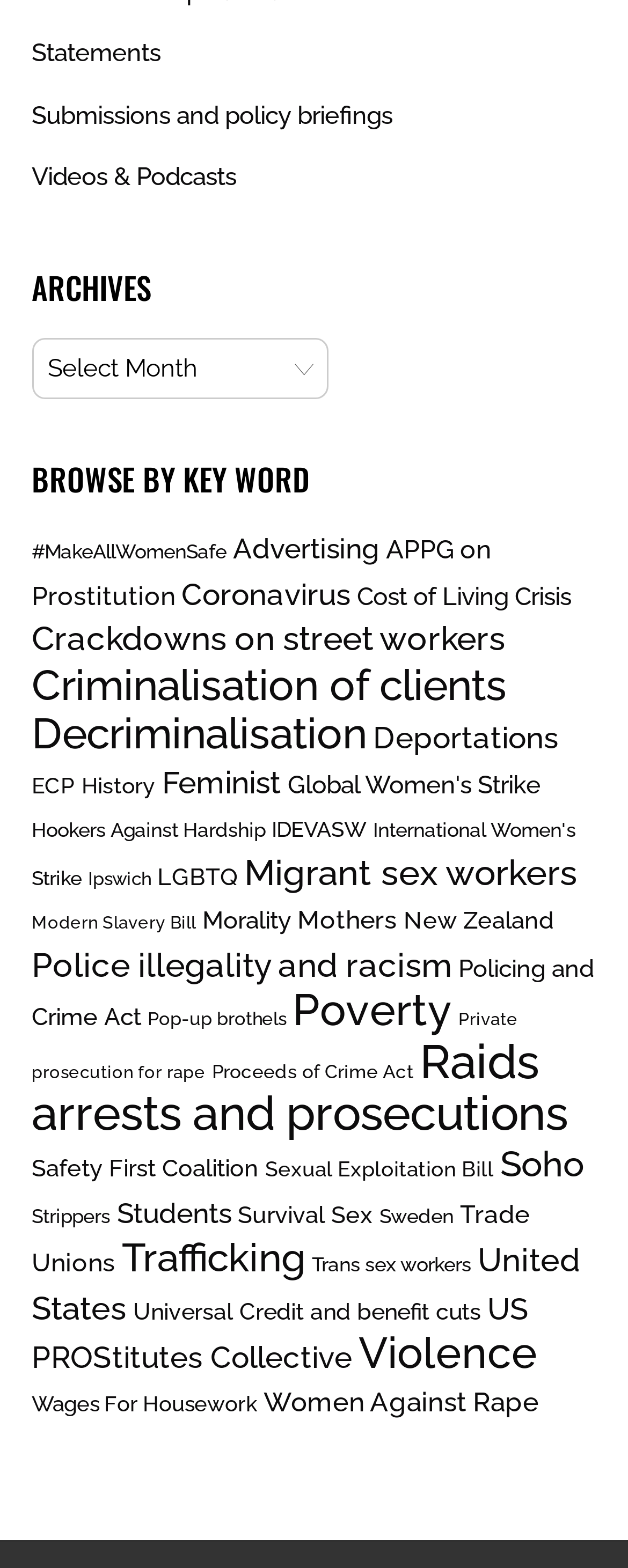How many items are there under 'Poverty'?
Answer the question with detailed information derived from the image.

I found the link 'Poverty (164 items)' under the heading 'BROWSE BY KEY WORD' and counted the number of items which is 164.